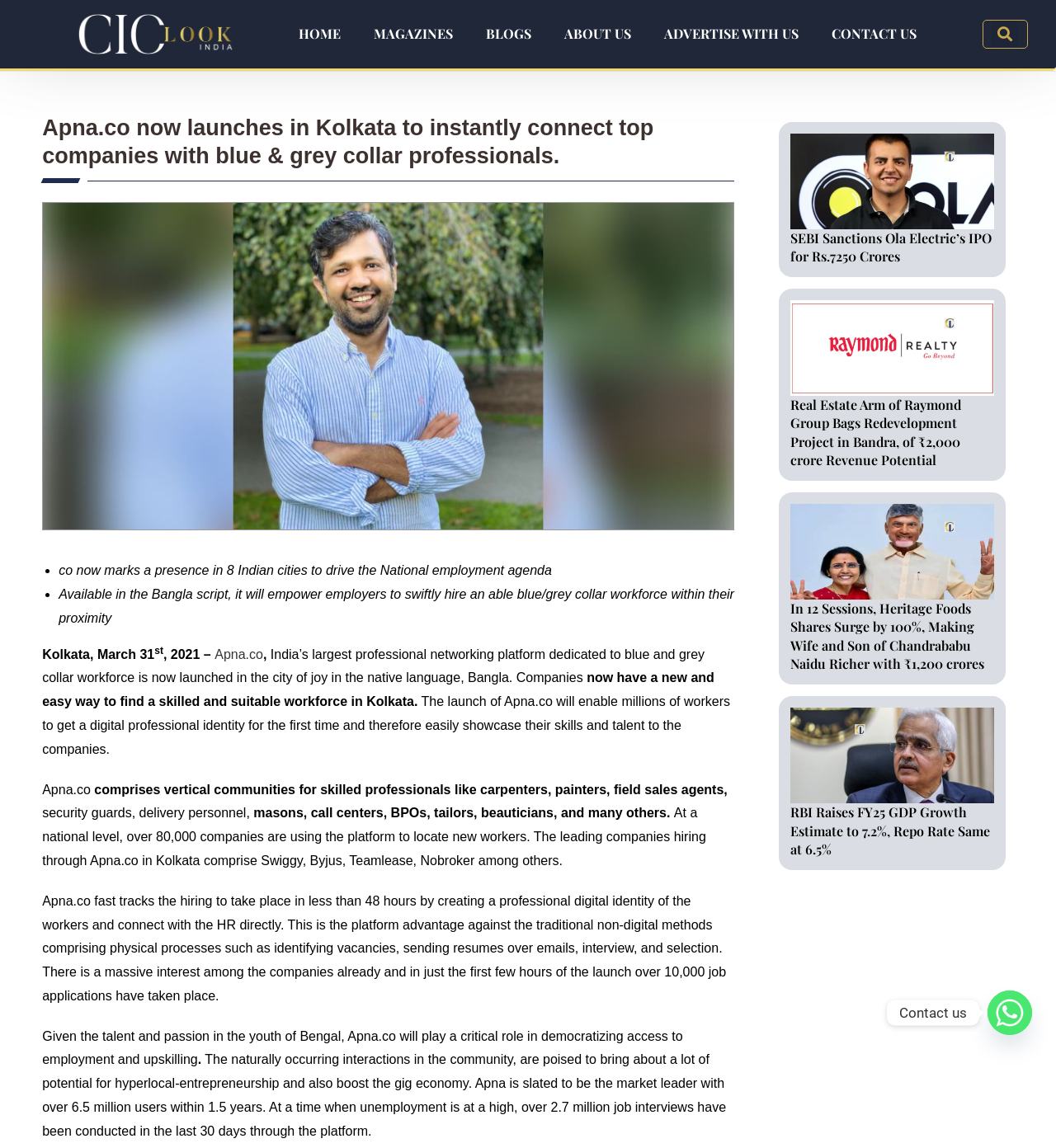Describe all the significant parts and information present on the webpage.

The webpage is about Apna.co, a professional networking platform dedicated to blue and grey collar workforce, launching in Kolkata. At the top, there is a logo of Ciolook and a navigation menu with links to HOME, MAGAZINES, BLOGS, ABOUT US, ADVERTISE WITH US, and CONTACT US. On the right side, there is a search bar with a search button.

Below the navigation menu, there is a heading that announces the launch of Apna.co in Kolkata, followed by a figure of Nirmit Parikh, the CEO of Apna.co. The article discusses how Apna.co will connect top companies with blue and grey collar professionals in Kolkata, and how it will empower employers to swiftly hire an able workforce within their proximity.

The article is divided into sections, each with a list marker. The sections highlight the benefits of Apna.co, such as providing a digital professional identity to workers, enabling them to showcase their skills and talent to companies, and facilitating hiring in less than 48 hours.

On the right side of the article, there are three articles with images and headings, each discussing a different topic, including Ola Electric's IPO, Raymond Group's redevelopment project, and Heritage Foods' shares surge.

At the bottom of the page, there is a link to Whatsapp and an image, along with a "Contact us" text.